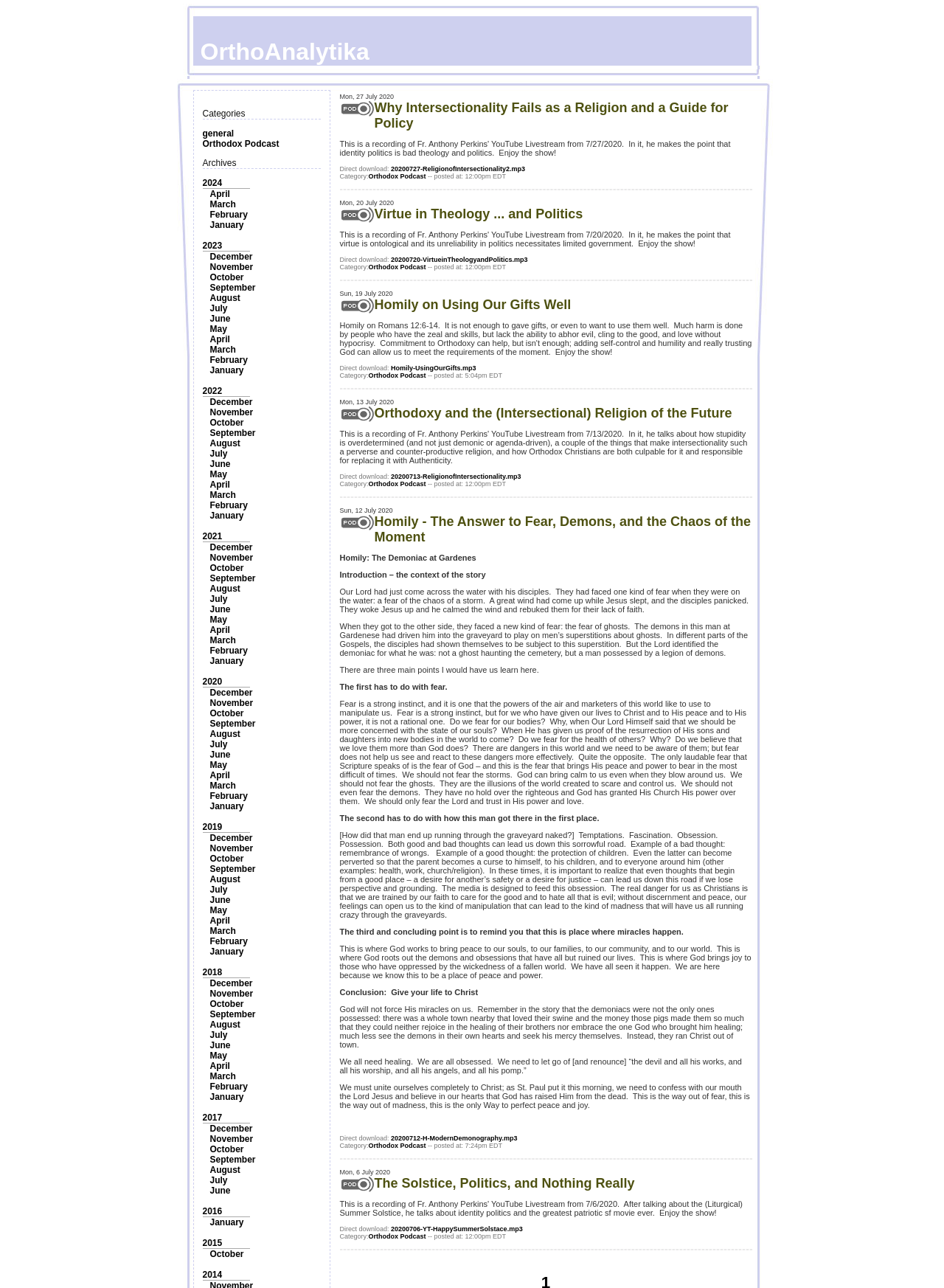How many links are there in the archives section? Observe the screenshot and provide a one-word or short phrase answer.

36